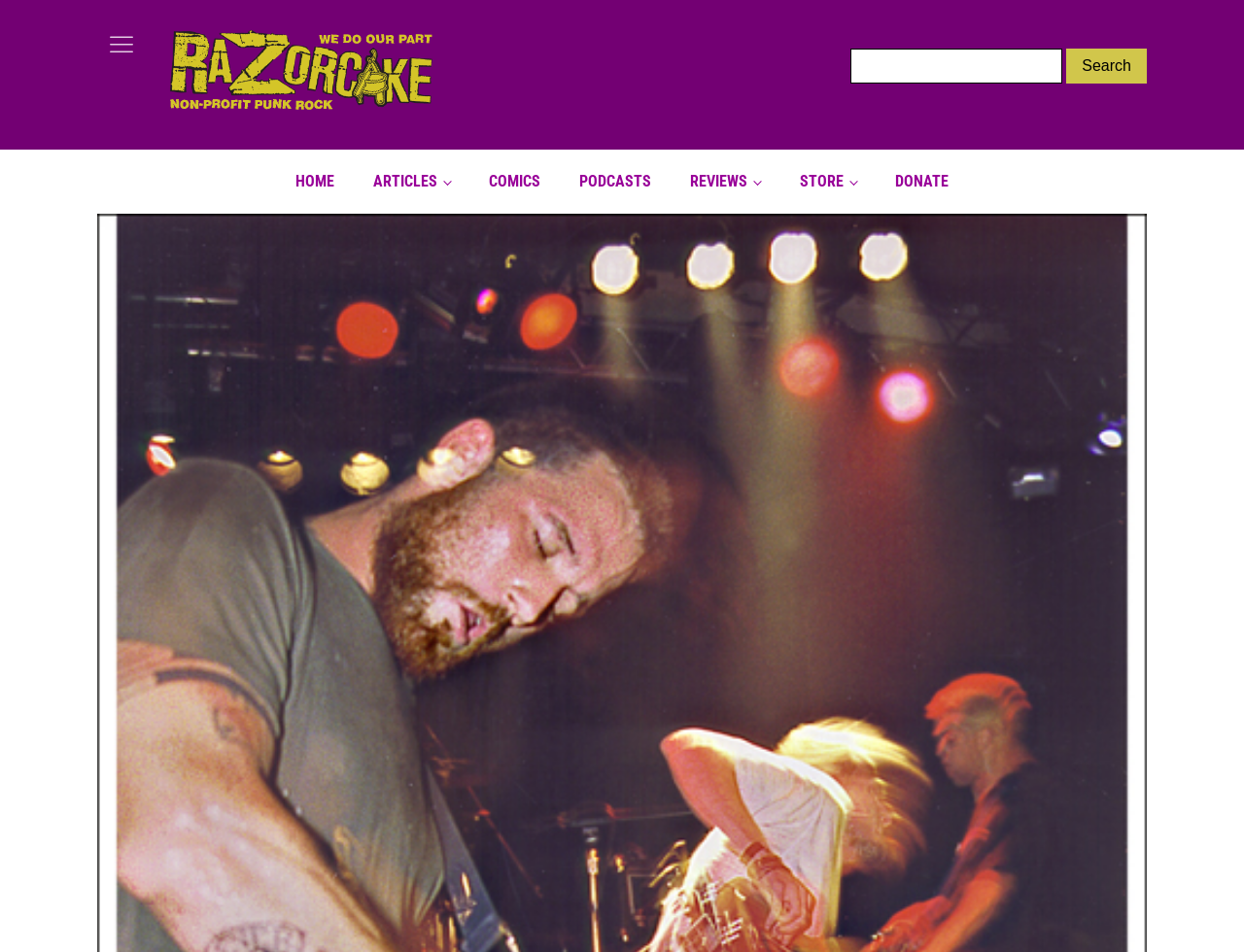Produce a meticulous description of the webpage.

The webpage appears to be an article or interview page, with a focus on the topic "Interview with Hot Water Music: New Introduction by Kristen K. Originally ran in Flipside #120 By Todd Taylor - Razorcake". 

At the top left corner, there is a small SVG icon. Next to it, a menu group is located, which is not explicitly labeled. 

Below the menu group, a horizontal navigation bar is situated, containing seven links: "HOME", "ARTICLES", "COMICS", "PODCASTS", "REVIEWS", "STORE", and "DONATE". These links are evenly spaced and aligned horizontally.

On the top right side, a search bar is present, consisting of a text box and a "Search" button. The search bar is relatively wide, taking up about a quarter of the screen width.

The rest of the page content is not explicitly described in the accessibility tree, but it is likely that the main article or interview content is located below the navigation bar and search bar.